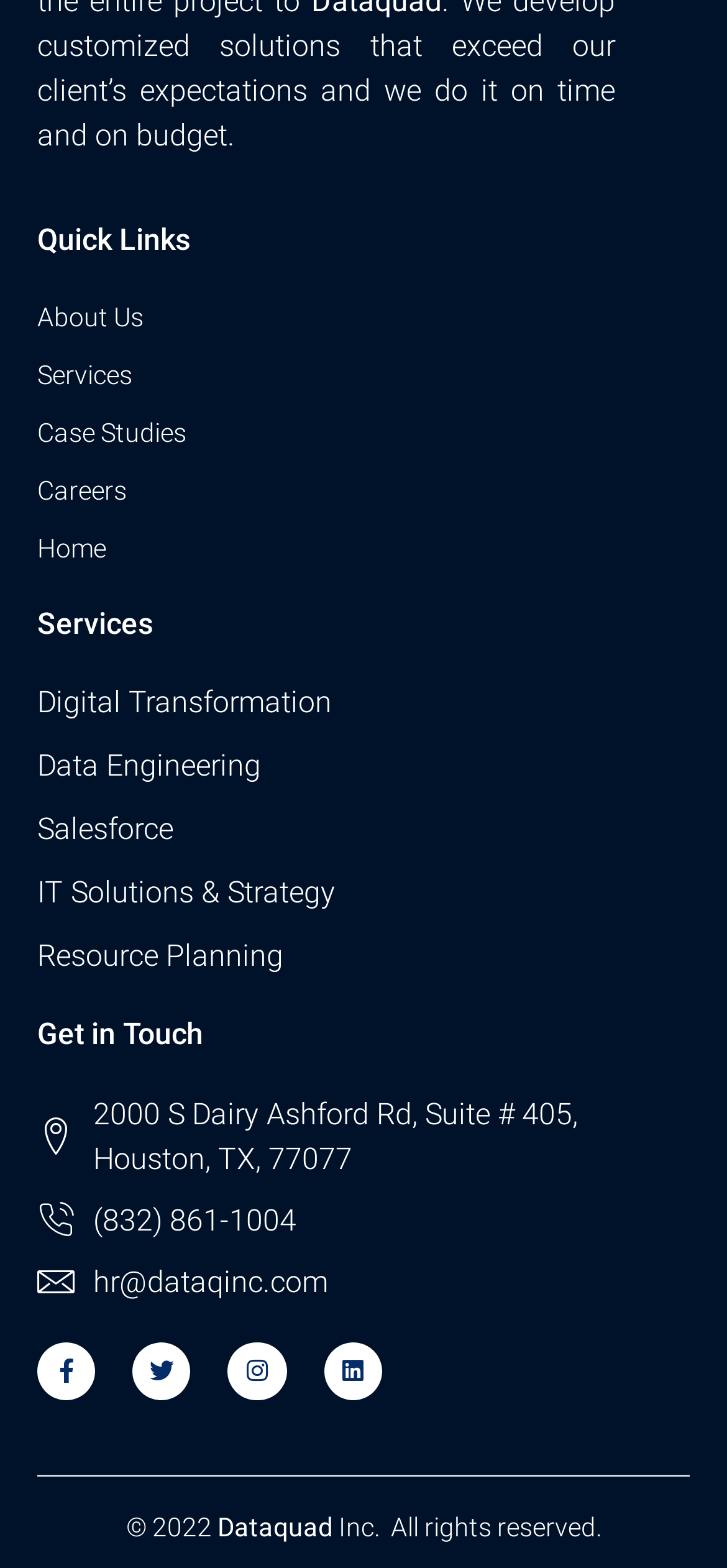How many social media links are there?
Based on the visual content, answer with a single word or a brief phrase.

4